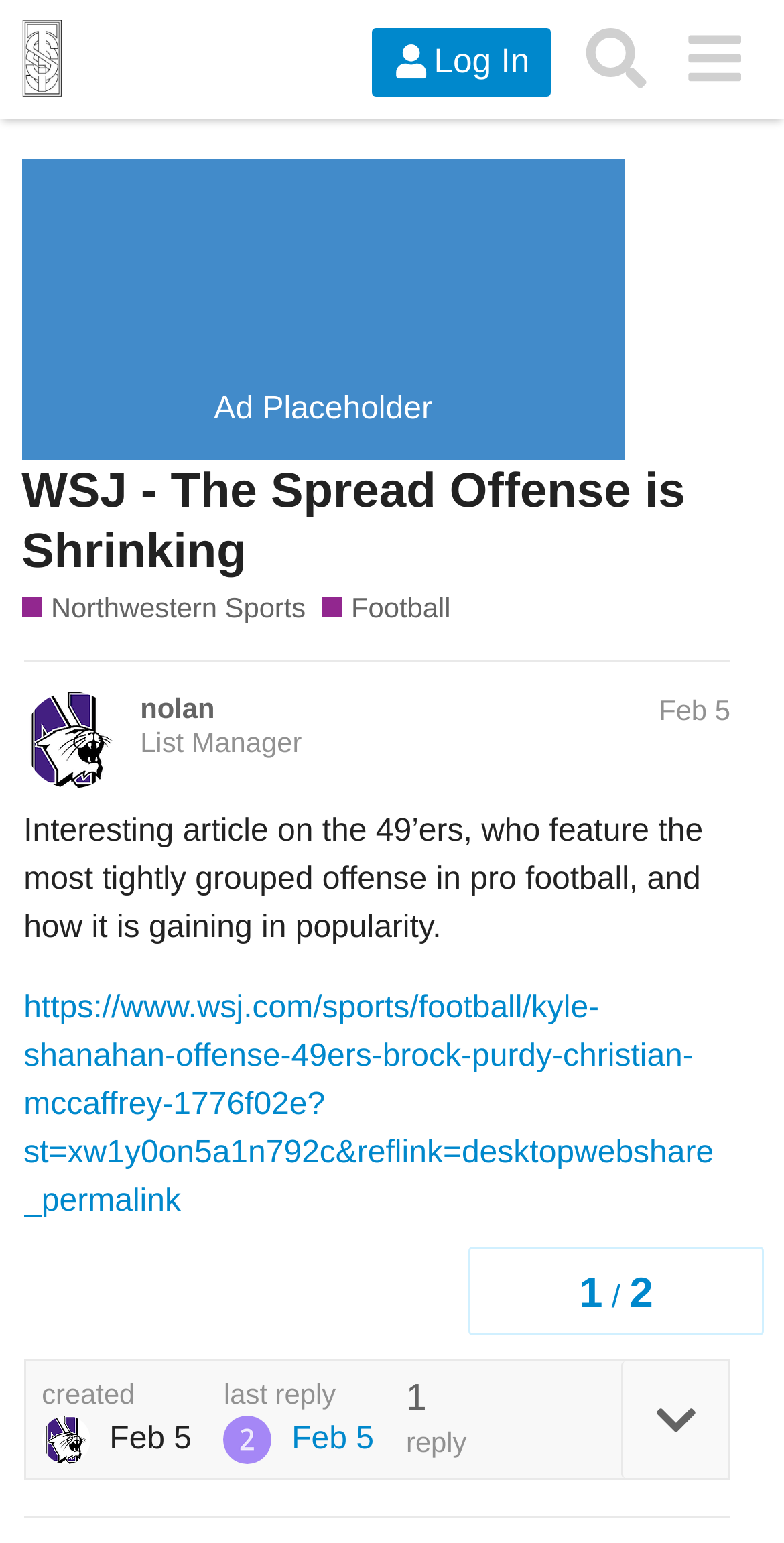Specify the bounding box coordinates of the area to click in order to execute this command: 'Search for a topic'. The coordinates should consist of four float numbers ranging from 0 to 1, and should be formatted as [left, top, right, bottom].

[0.724, 0.007, 0.848, 0.07]